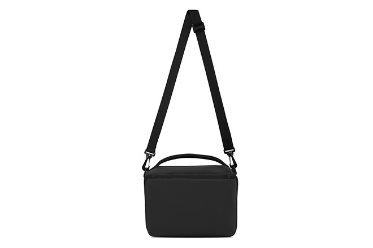Describe all the elements and aspects of the image comprehensively.

This image showcases a sleek, modern black lunch bag designed for men, featuring a practical crossbody style. The bag is crafted with a minimalist aesthetic, emphasizing both functionality and sophistication. It includes a sturdy shoulder strap for easy carrying, along with a top handle that adds versatility for different carrying preferences. The clean lines and understated color make it suitable for various settings, whether you’re at work, school, or on the go. Ideal for keeping meals organized and fresh, this bag combines style with convenience, making it a great choice for those looking for a stylish yet practical lunch solution.